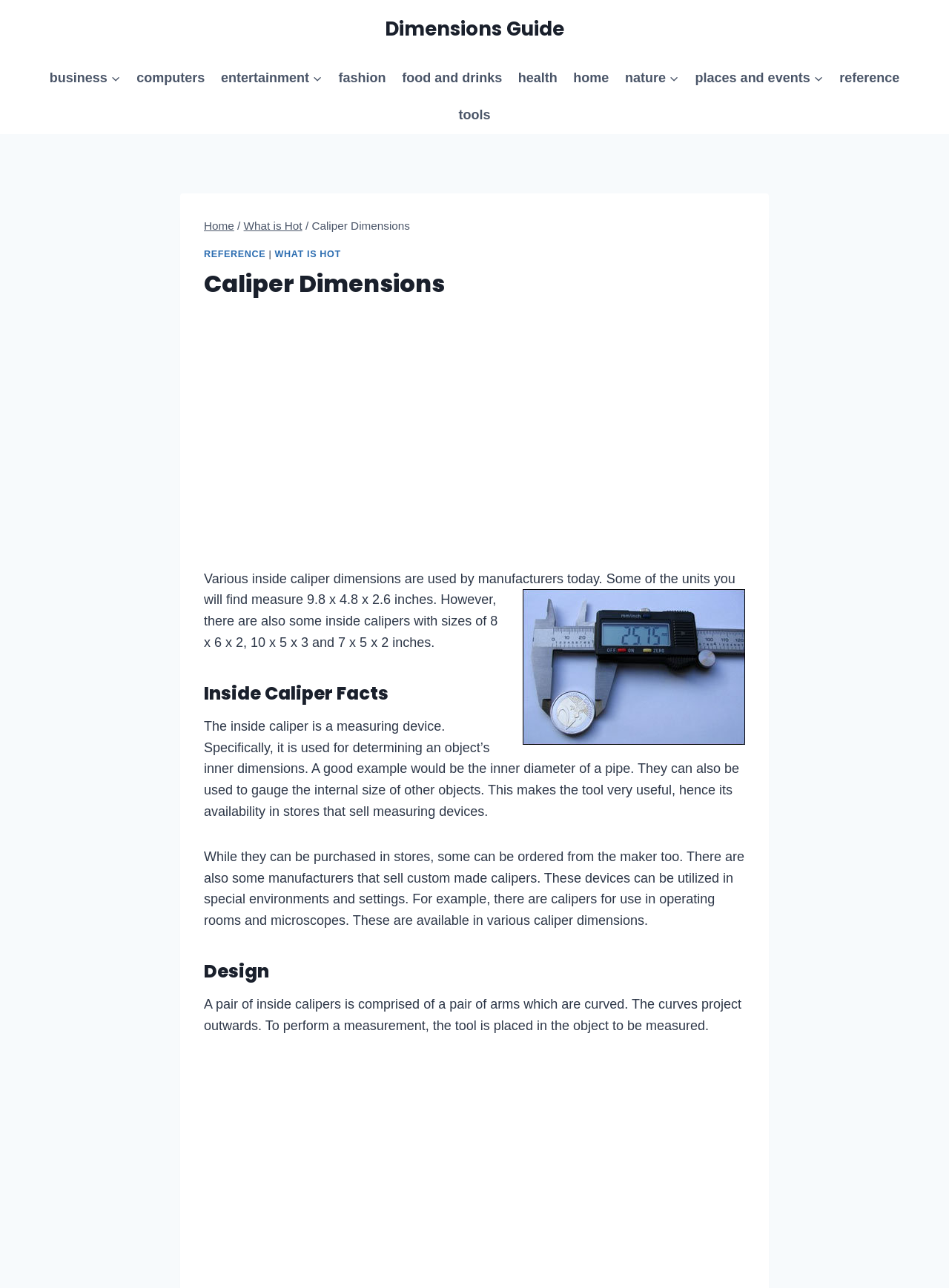Respond with a single word or short phrase to the following question: 
What are the different sizes of inside calipers?

Various sizes